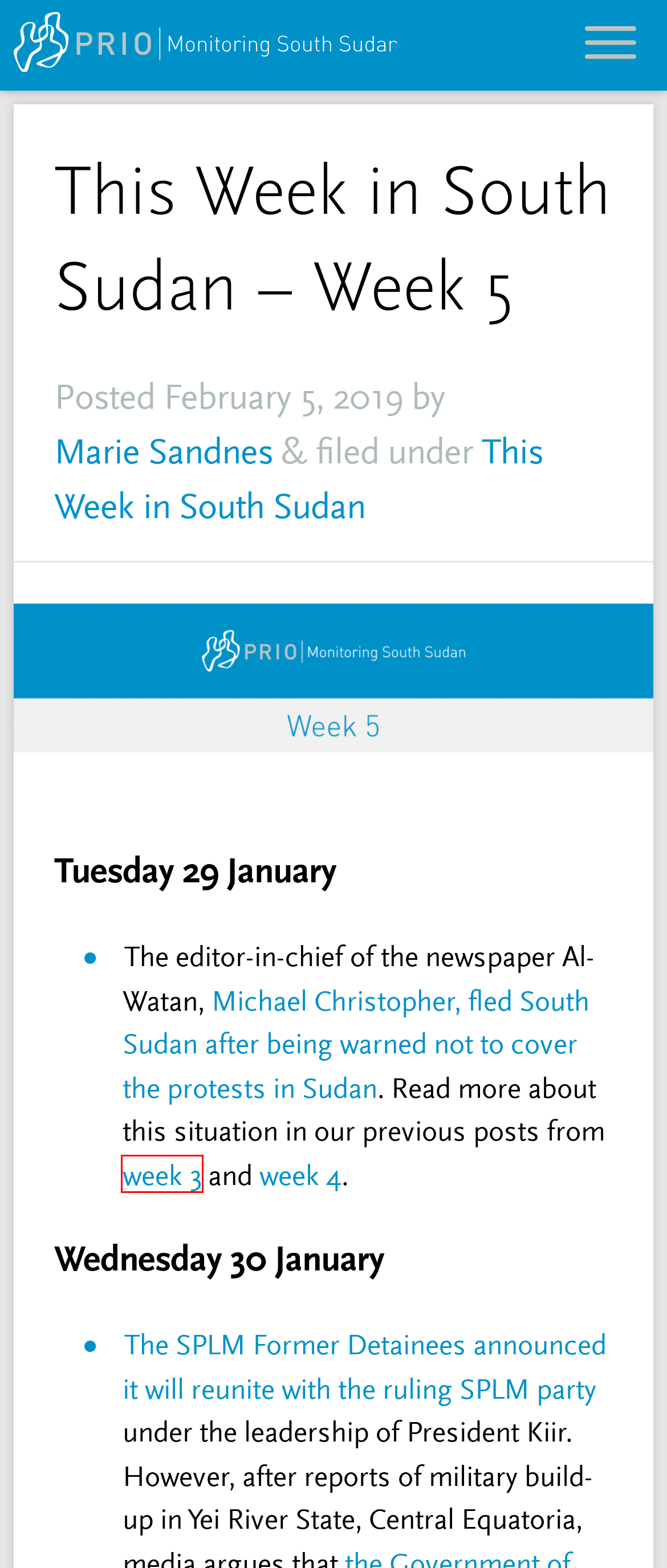Observe the provided screenshot of a webpage with a red bounding box around a specific UI element. Choose the webpage description that best fits the new webpage after you click on the highlighted element. These are your options:
A. This Week in South Sudan – Week 4 – Monitoring South Sudan
B. March – 2016 – Monitoring South Sudan
C. February – 2017 – Monitoring South Sudan
D. This Week in South Sudan – Monitoring South Sudan
E. This Week in South Sudan – Week 3 – Monitoring South Sudan
F. August – 2017 – Monitoring South Sudan
G. April – 2015 – Monitoring South Sudan
H. Marie Sandnes – Monitoring South Sudan

E